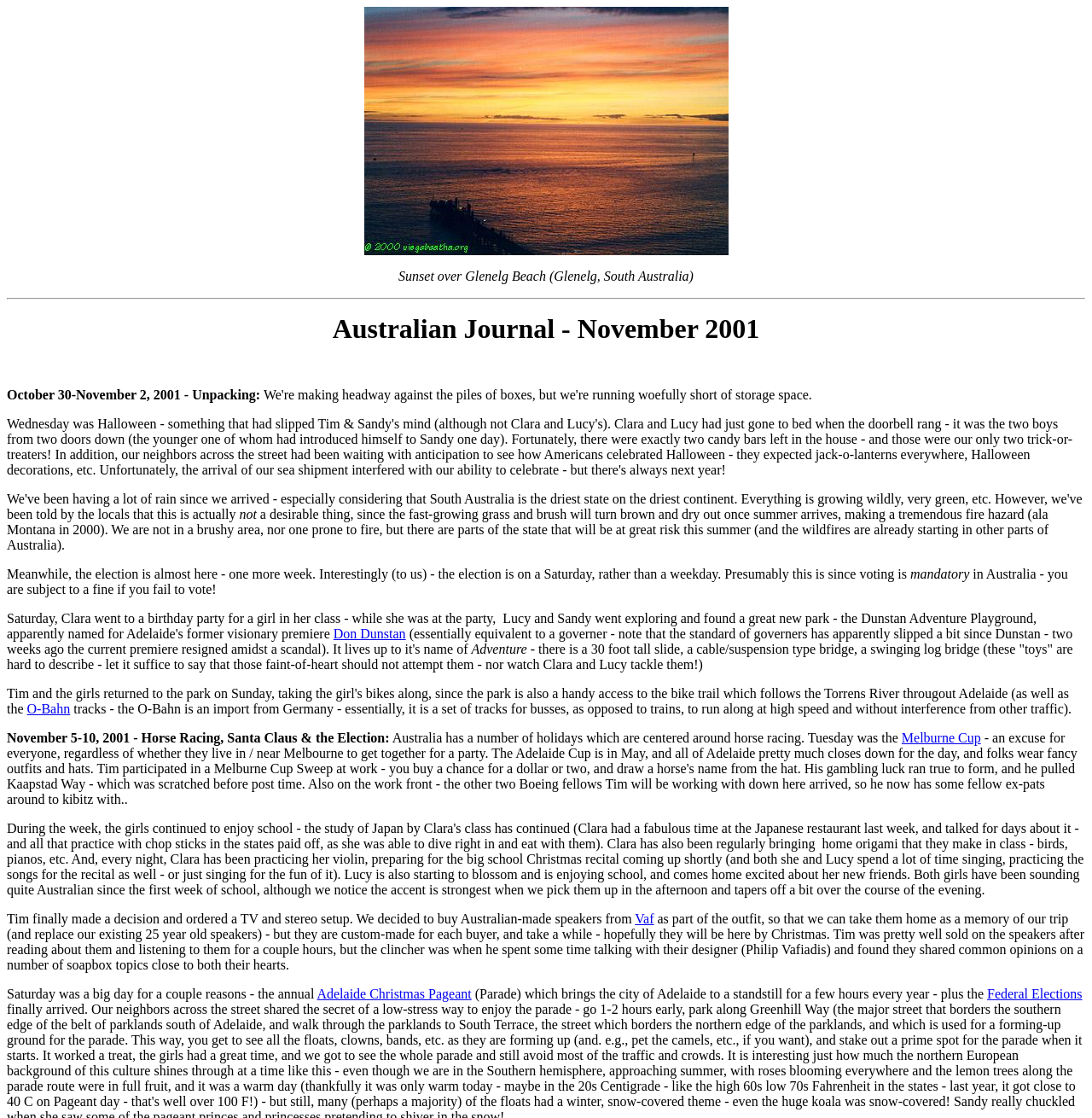What is the name of the beach in the image?
Using the image, elaborate on the answer with as much detail as possible.

The name of the beach in the image can be found in the text 'Sunset over Glenelg Beach (Glenelg, South Australia)' with a bounding box of [0.365, 0.24, 0.635, 0.253], which is below the image with a bounding box of [0.333, 0.006, 0.667, 0.228].